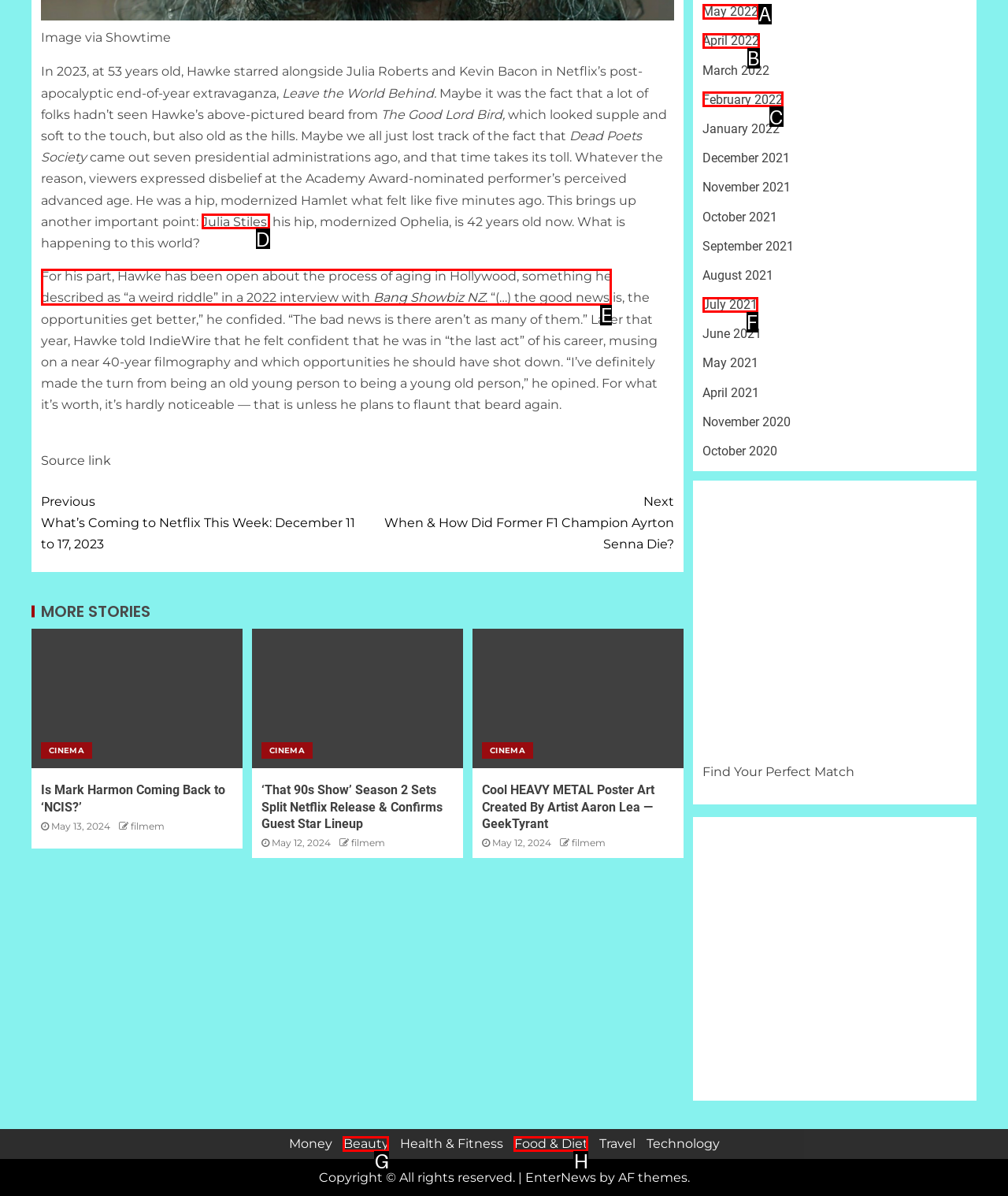From the options shown in the screenshot, tell me which lettered element I need to click to complete the task: Read the article about Ethan Hawke's experience with aging in Hollywood.

E